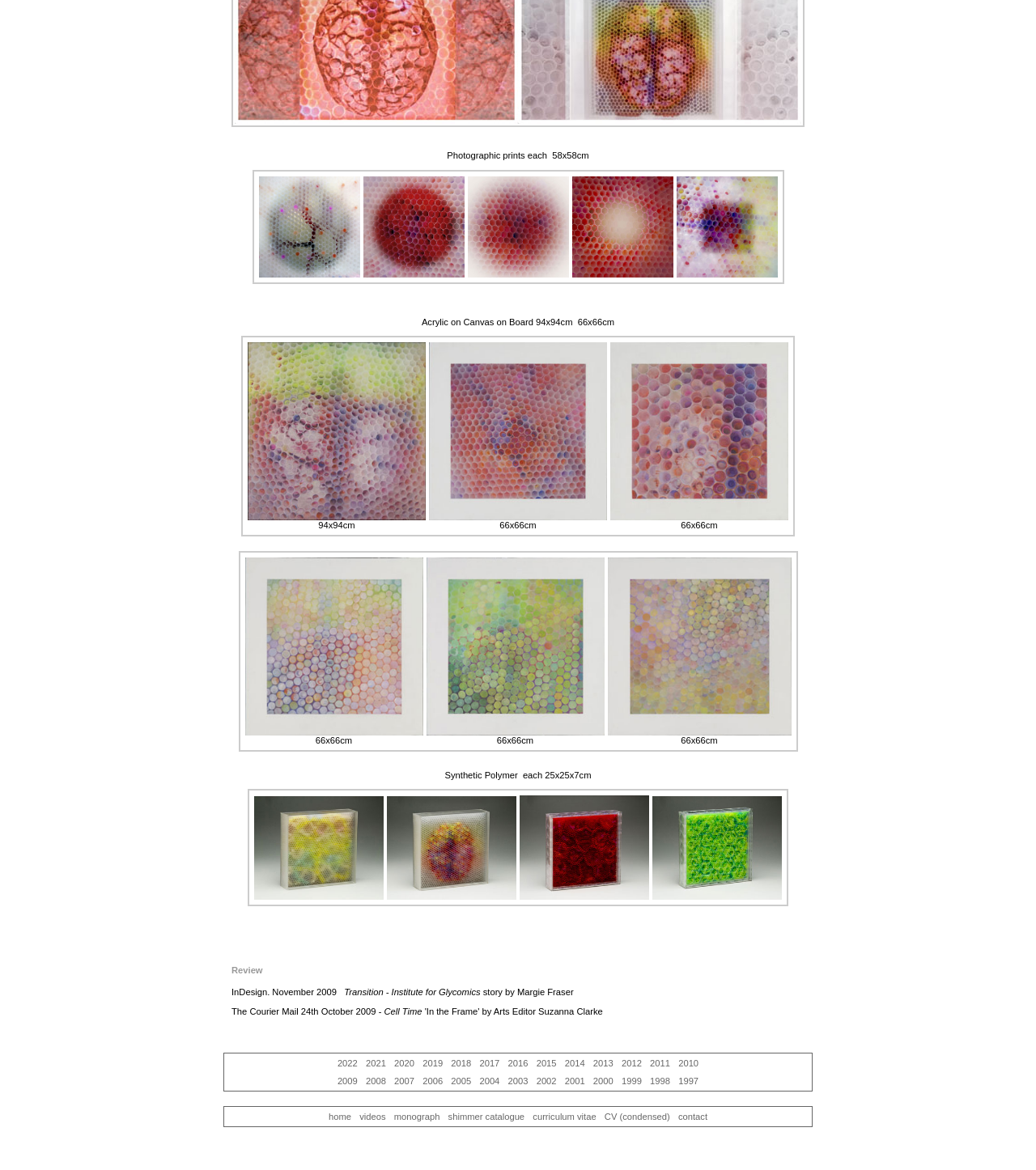Please give a short response to the question using one word or a phrase:
How many grid cells are in the second table?

3